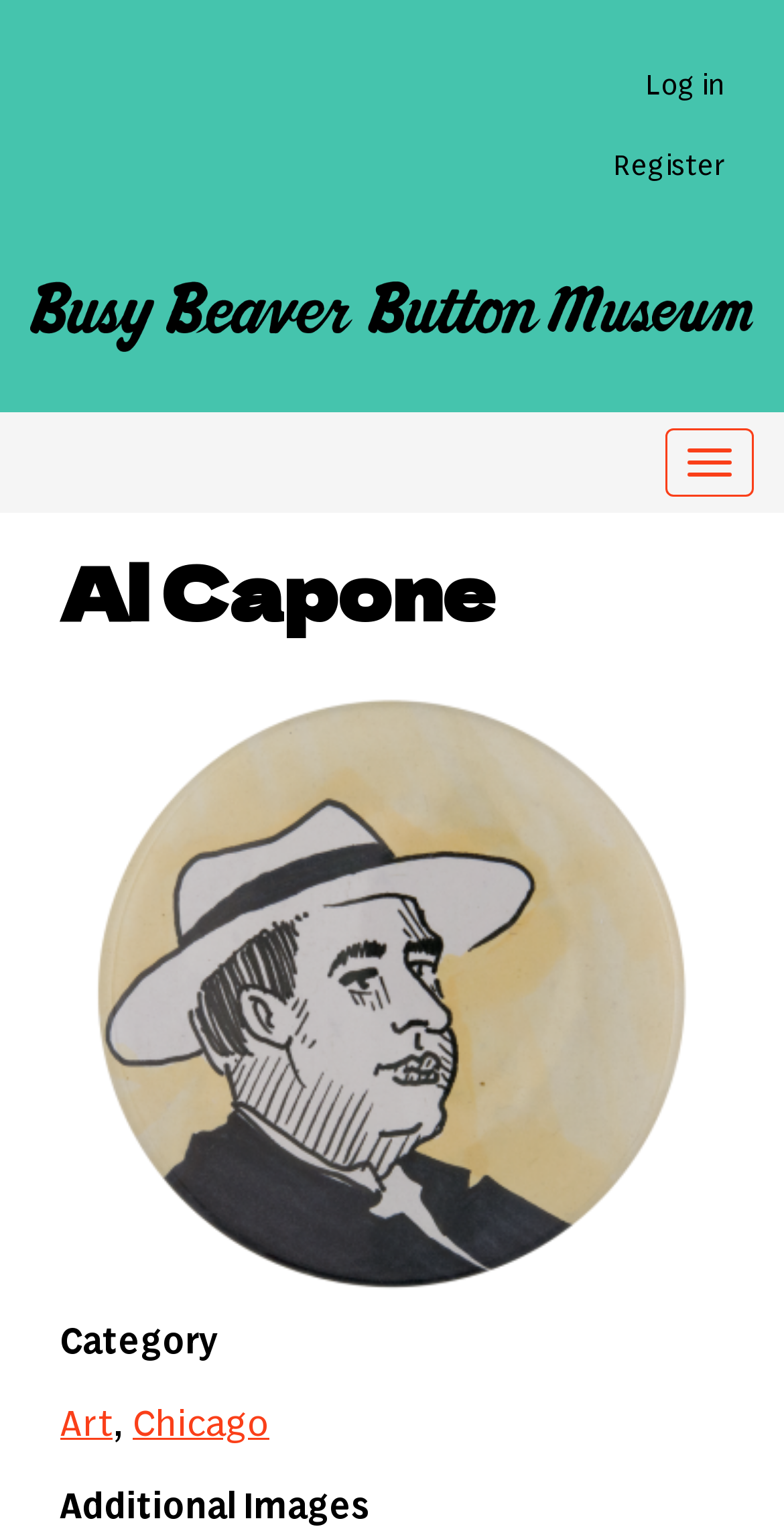Generate an in-depth caption that captures all aspects of the webpage.

The webpage is about Al Capone and the Busy Beaver Button Museum. At the top left, there is a "Skip to main content" link. On the top right, there are three links: "Log in", "Register", and "Home", with the "Home" link accompanied by a small image. Next to the "Home" link, there is a "Toggle navigation" button.

Below the top navigation, there is a large heading that reads "Al Capone". Underneath this heading, there is a link to "Al Capone Chicago Button Museum" with an accompanying image. This link is followed by a row with two columns, where the first column is a header labeled "Category" and the second column contains two links: "Art" and "Chicago". These links are categorized under "Art, Chicago".